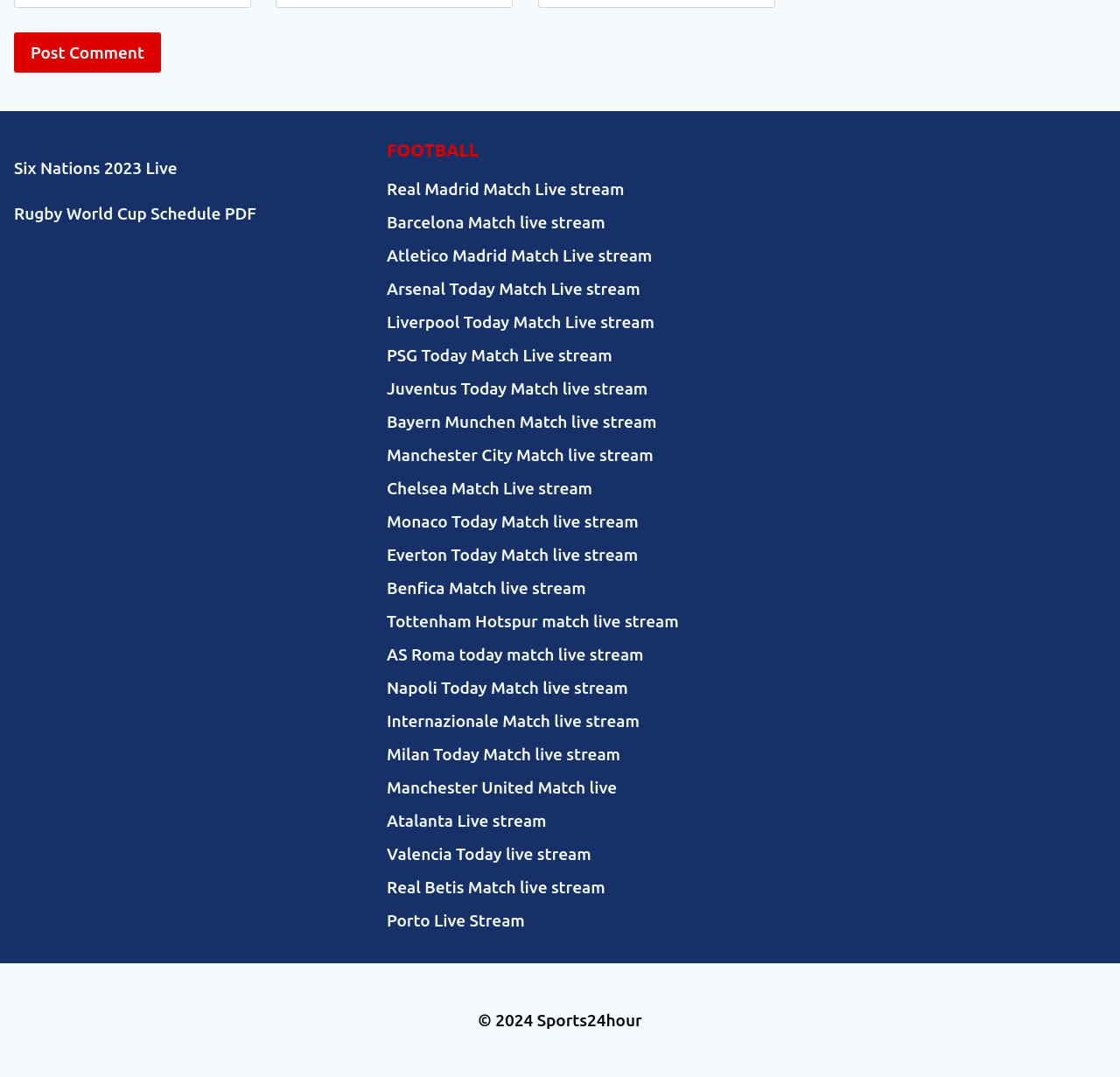Please use the details from the image to answer the following question comprehensively:
What is the name of the website or organization that provides the live streams?

The name of the website or organization that provides the live streams can be determined by looking at the static text located at coordinates [0.427, 0.938, 0.573, 0.956]. The text is '© 2024 Sports24hour', indicating that the name of the website or organization is Sports24hour.